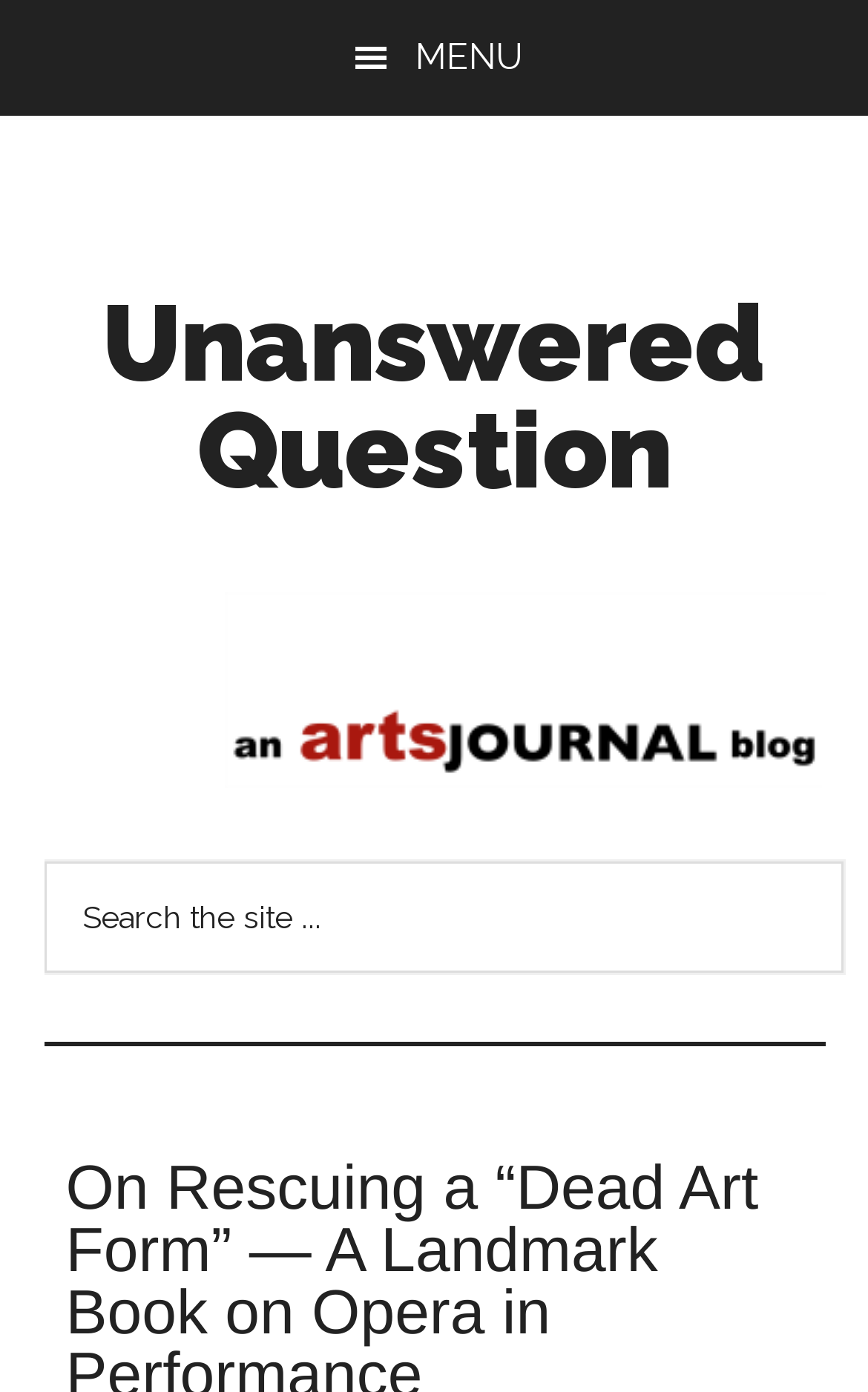Answer the question briefly using a single word or phrase: 
What is the purpose of the search box?

Search the site